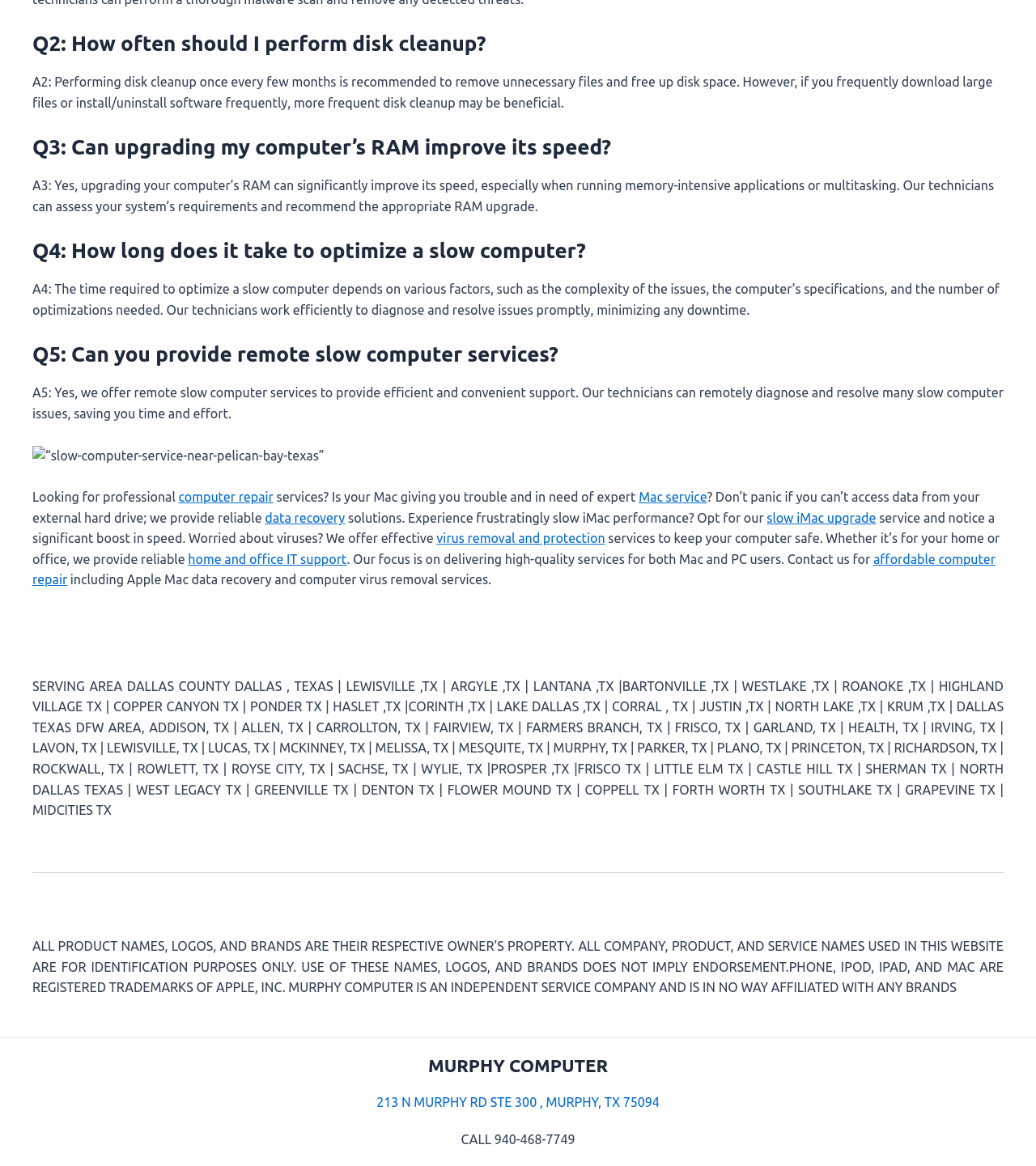Please find the bounding box coordinates of the element that must be clicked to perform the given instruction: "Click the 'computer repair' link". The coordinates should be four float numbers from 0 to 1, i.e., [left, top, right, bottom].

[0.172, 0.42, 0.264, 0.432]